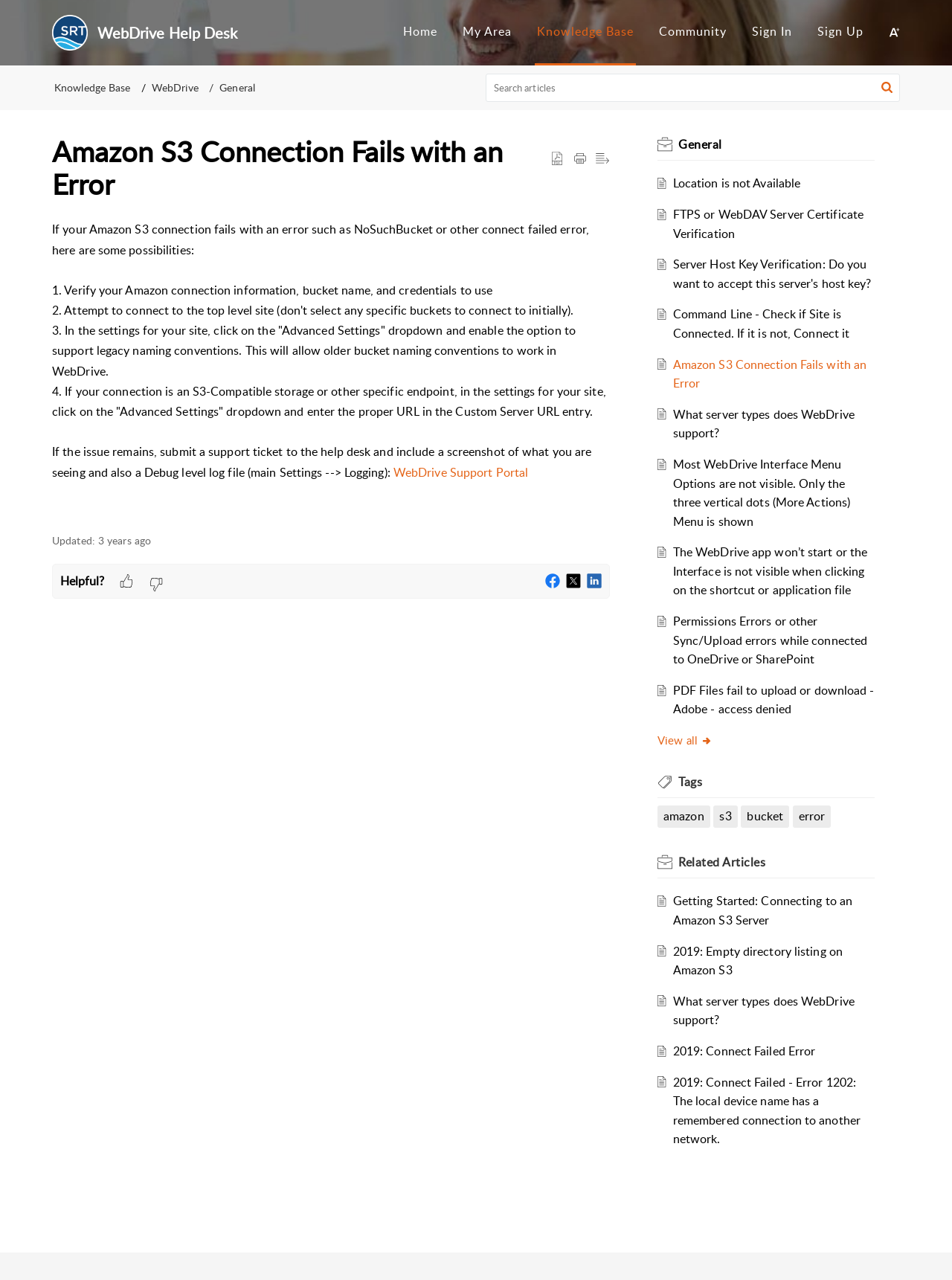How many possibilities are listed for resolving Amazon S3 connection errors?
Please analyze the image and answer the question with as much detail as possible.

The webpage lists four possible solutions for resolving Amazon S3 connection errors: verifying connection information, enabling legacy naming conventions, entering a custom server URL, and submitting a support ticket with a debug log file.